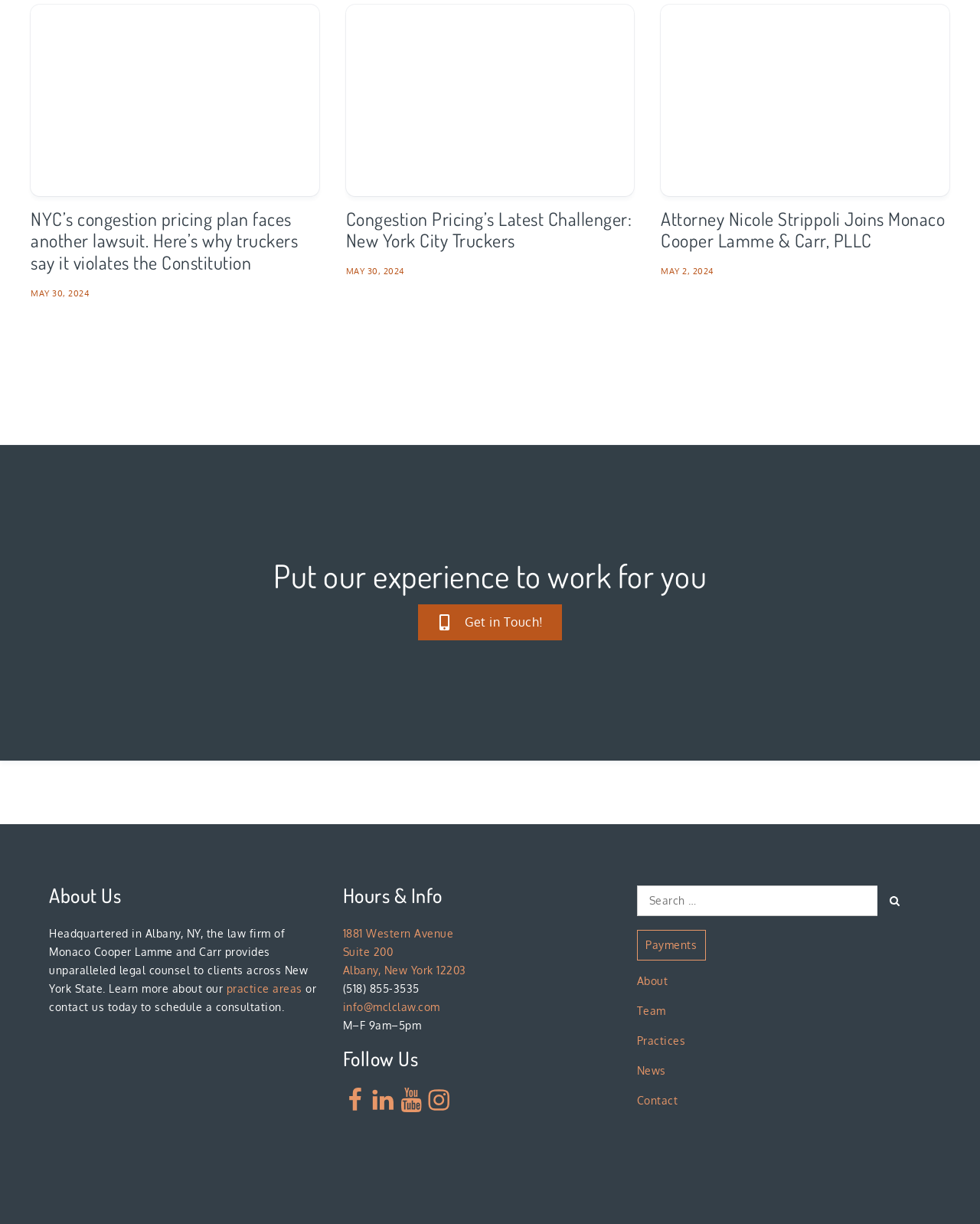What is the email address of the law firm?
Based on the image, provide a one-word or brief-phrase response.

info@mclclaw.com